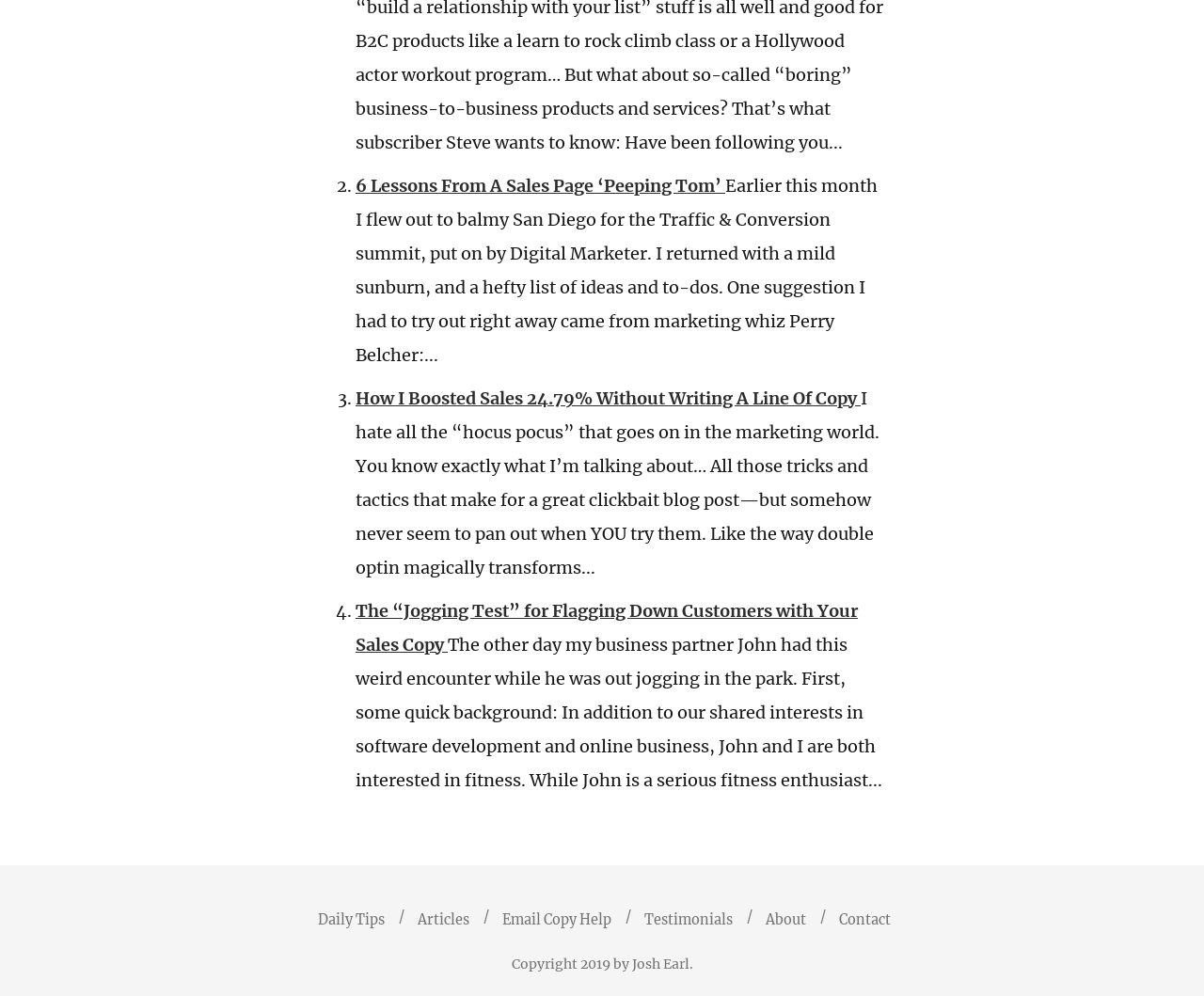Using the information in the image, give a detailed answer to the following question: What is the topic of the first article?

The first article is titled '6 Lessons From A Sales Page ‘Peeping Tom’’ which suggests that the topic of the article is related to sales pages.